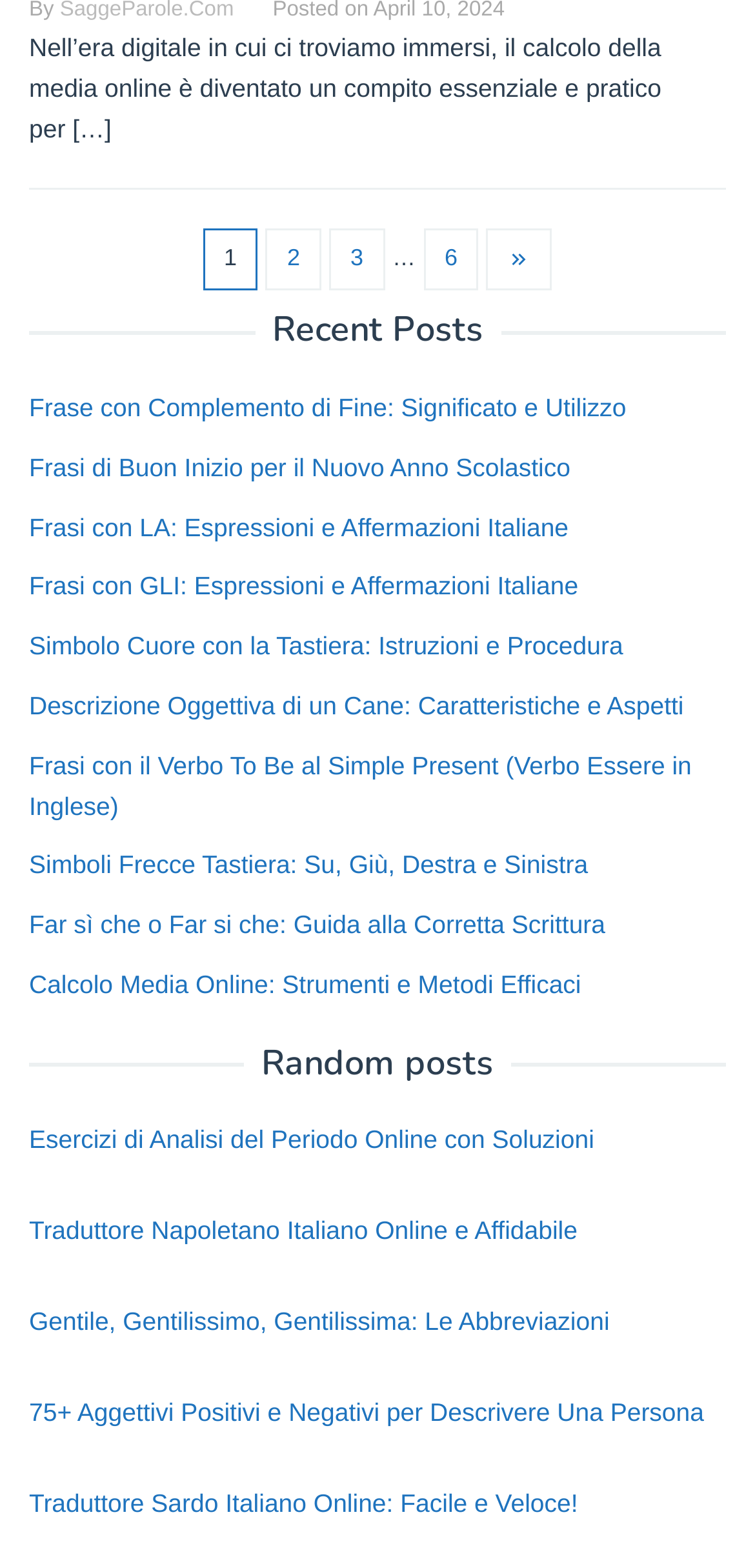What is the text of the second link?
Look at the screenshot and respond with a single word or phrase.

Frasi di Buon Inizio per il Nuovo Anno Scolastico